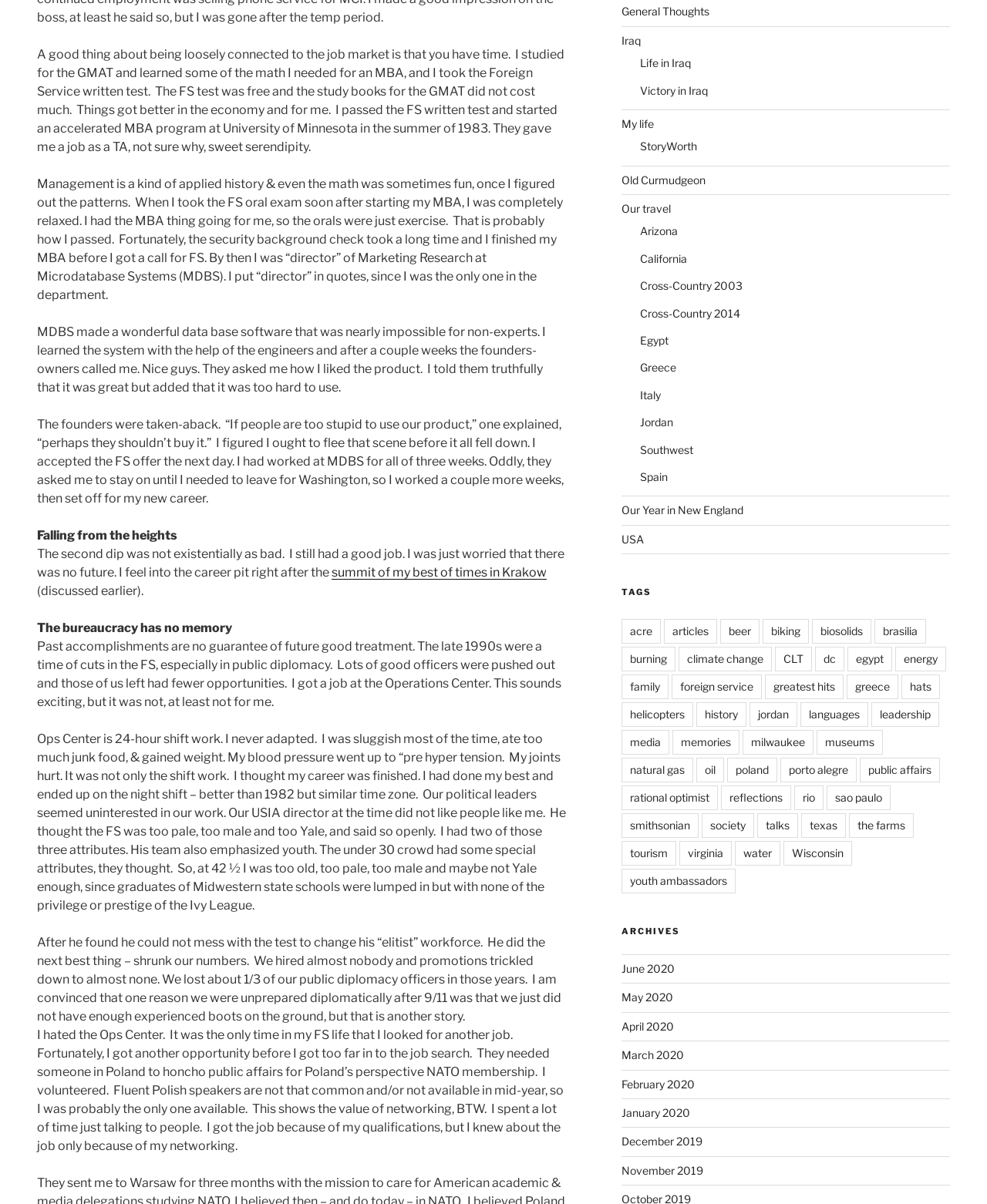Given the following UI element description: "Our Year in New England", find the bounding box coordinates in the webpage screenshot.

[0.63, 0.418, 0.753, 0.429]